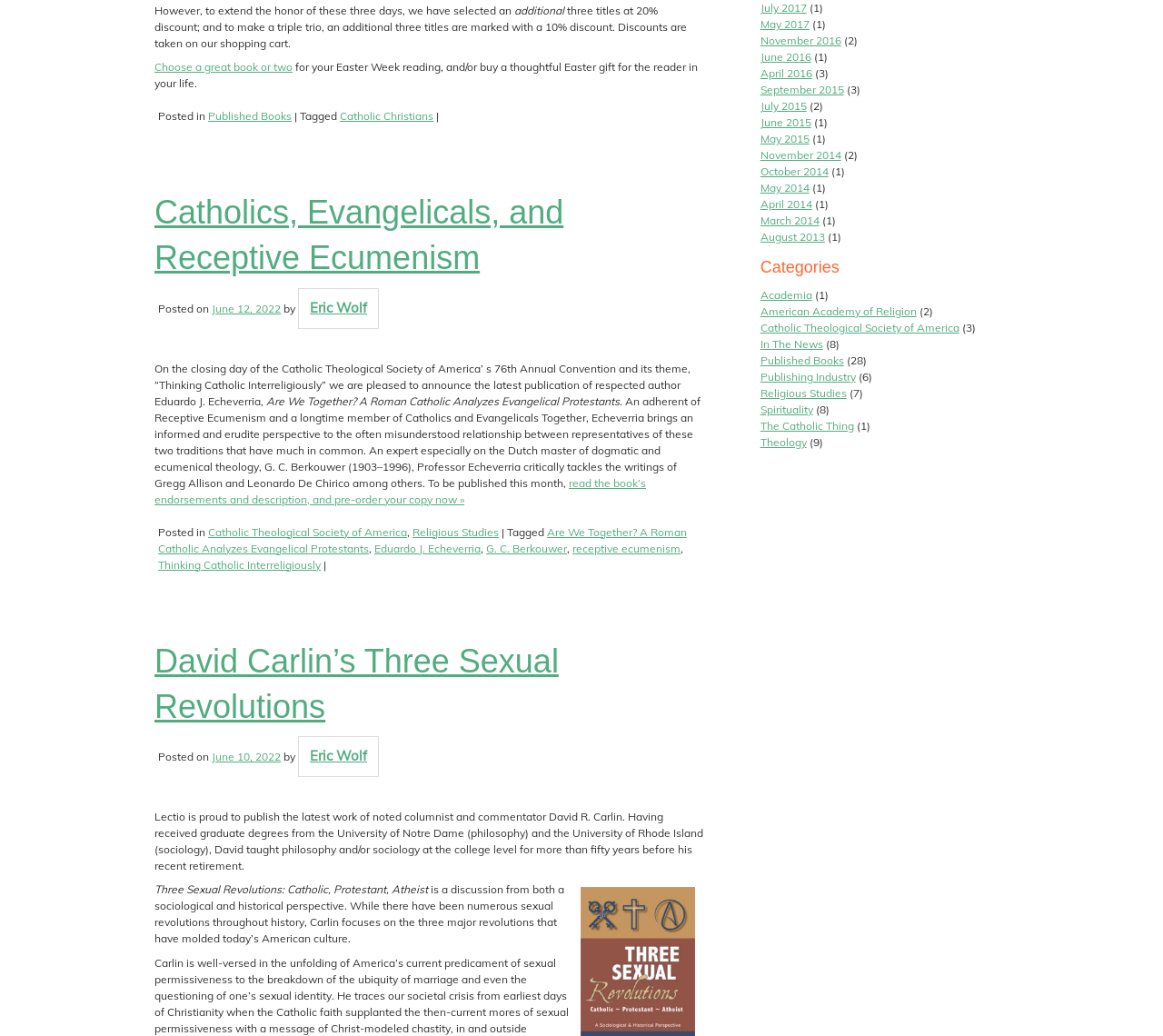Give the bounding box coordinates for the element described by: "American Academy of Religion".

[0.654, 0.294, 0.788, 0.307]